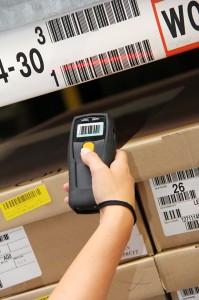What is the theme of the article associated with this image?
Answer with a single word or phrase, using the screenshot for reference.

Avoiding pick and pack errors